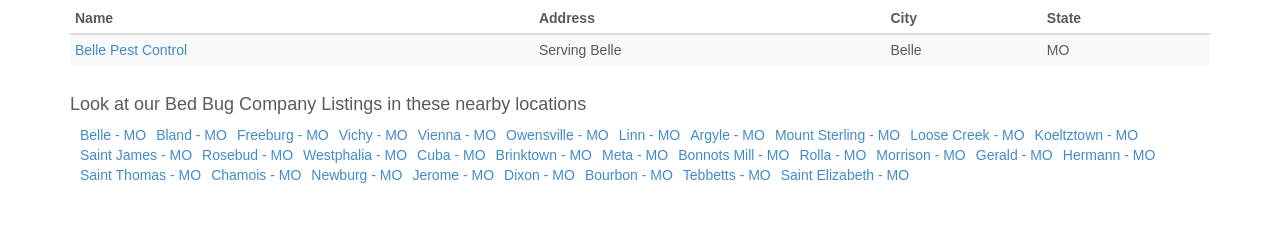Please provide a one-word or phrase answer to the question: 
What is the heading above the list of locations?

Look at our Bed Bug Company Listings in these nearby locations